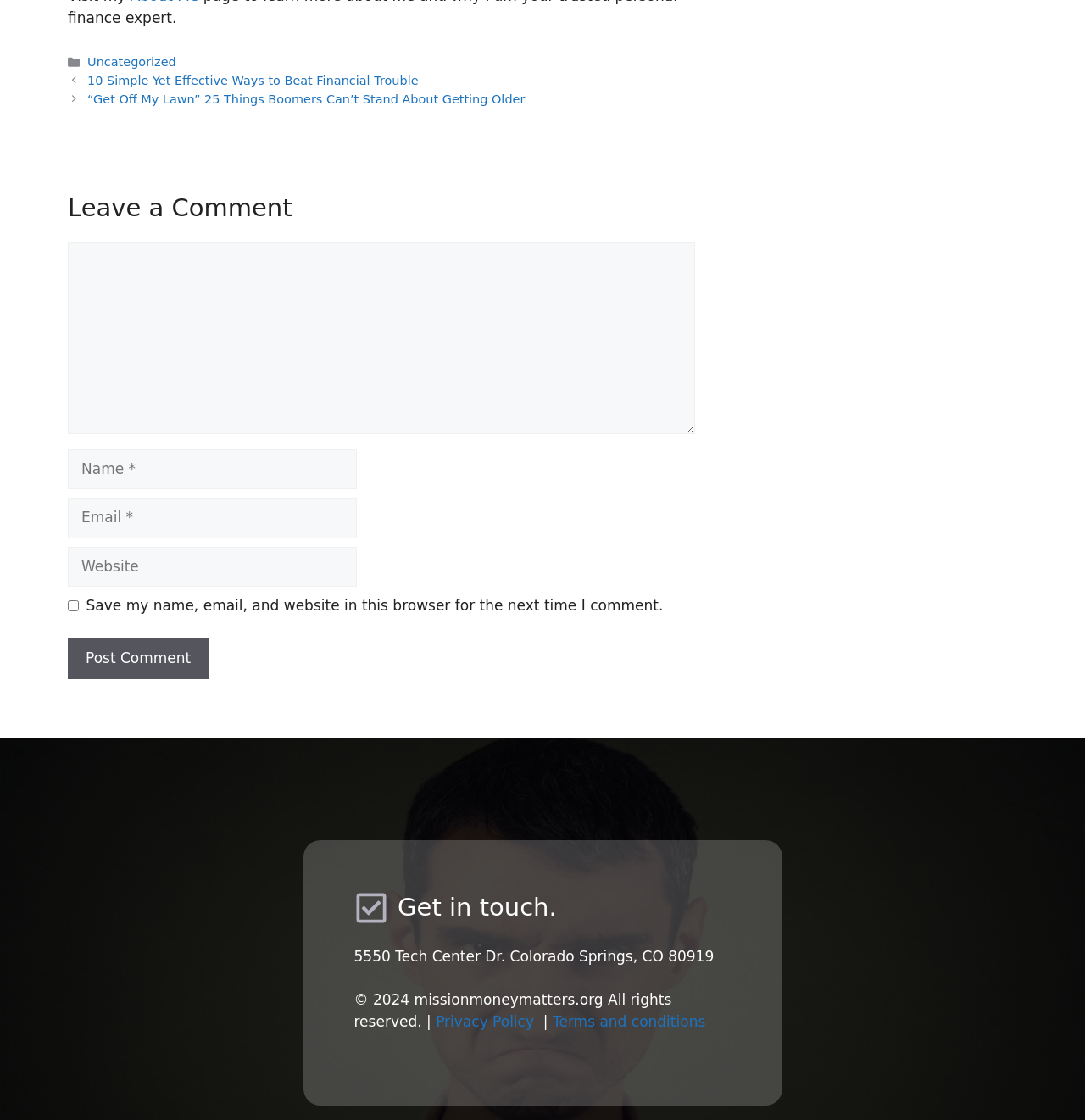Please find the bounding box coordinates of the element that must be clicked to perform the given instruction: "Leave a comment". The coordinates should be four float numbers from 0 to 1, i.e., [left, top, right, bottom].

[0.062, 0.173, 0.641, 0.201]